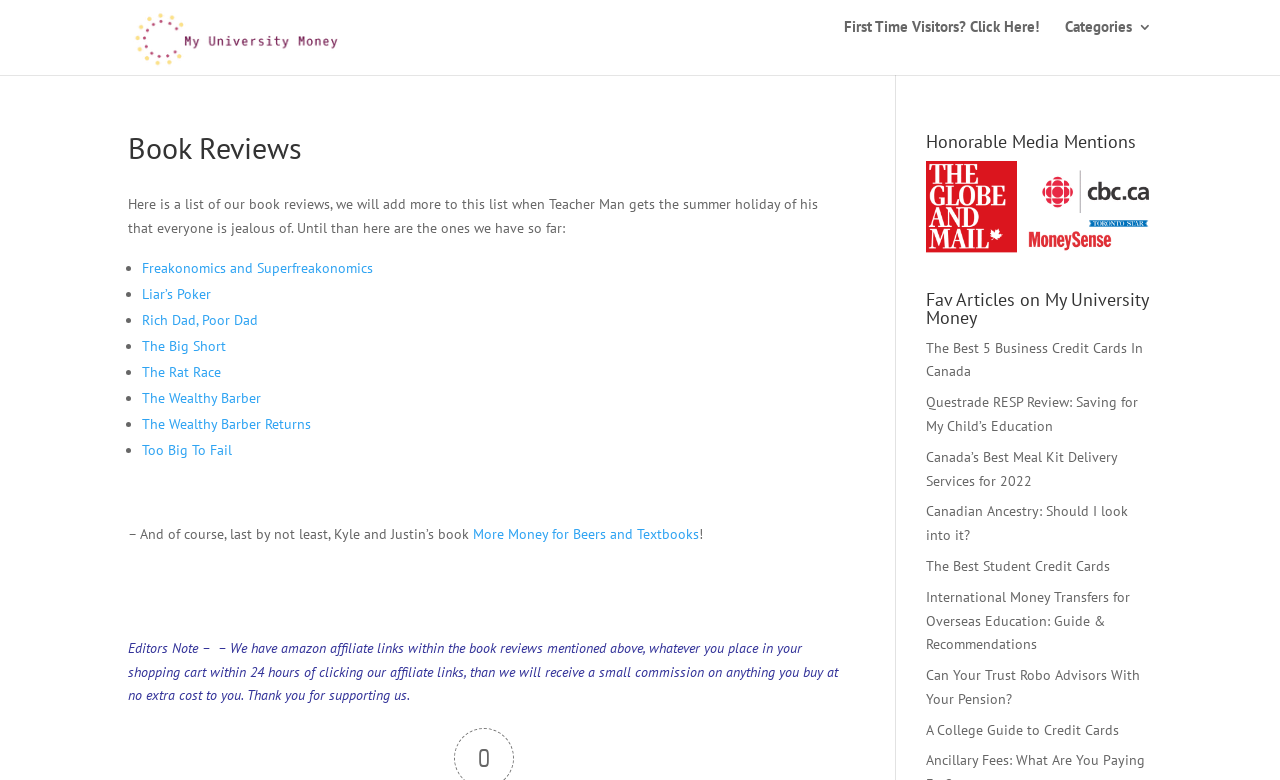What is the title of the second heading on the webpage?
Answer with a single word or short phrase according to what you see in the image.

Honorable Media Mentions